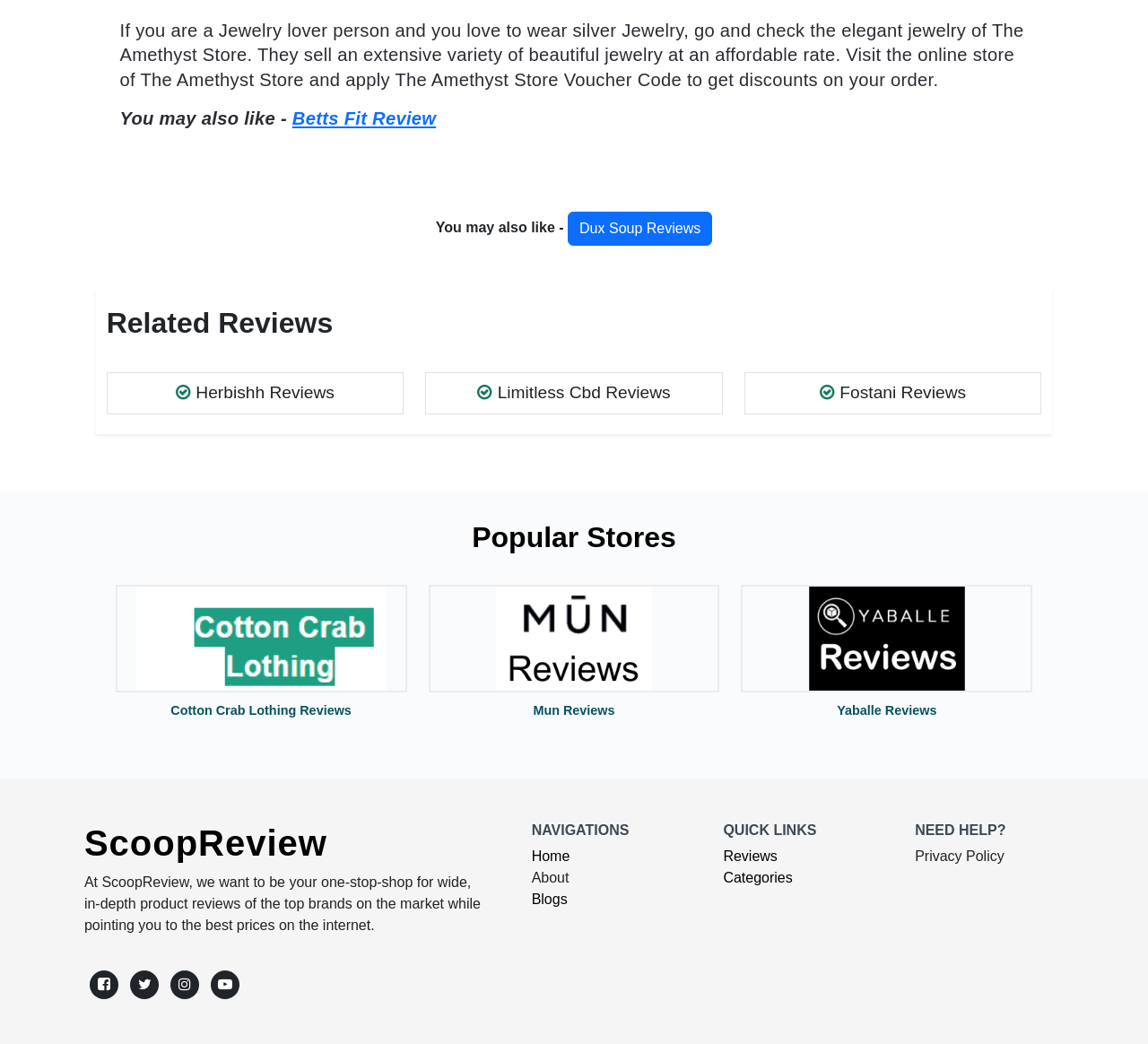What is the purpose of ScoopReview?
Please interpret the details in the image and answer the question thoroughly.

Based on the static text 'At ScoopReview, we want to be your one-stop-shop for wide, in-depth product reviews of the top brands on the market while pointing you to the best prices on the internet.', it can be inferred that the purpose of ScoopReview is to provide product reviews.